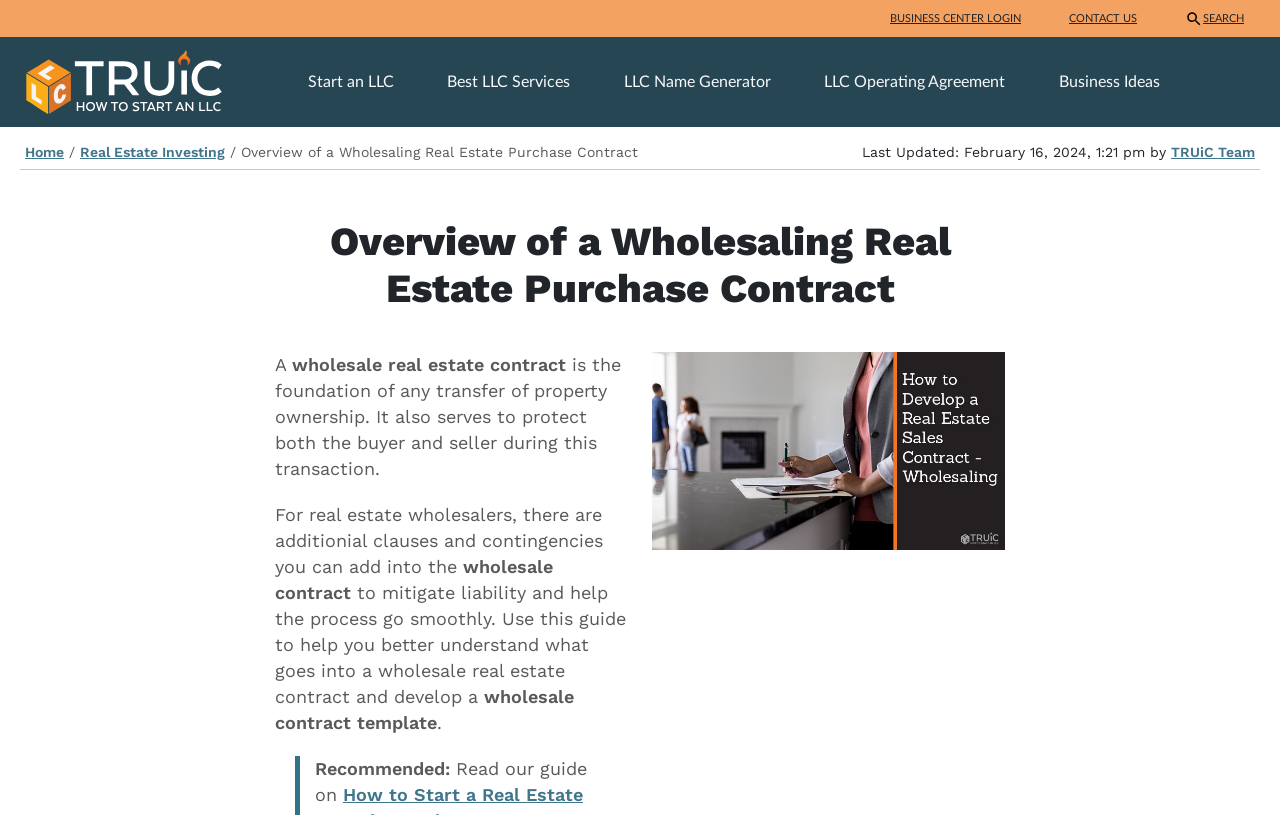Please specify the bounding box coordinates for the clickable region that will help you carry out the instruction: "login to business center".

[0.689, 0.0, 0.804, 0.045]